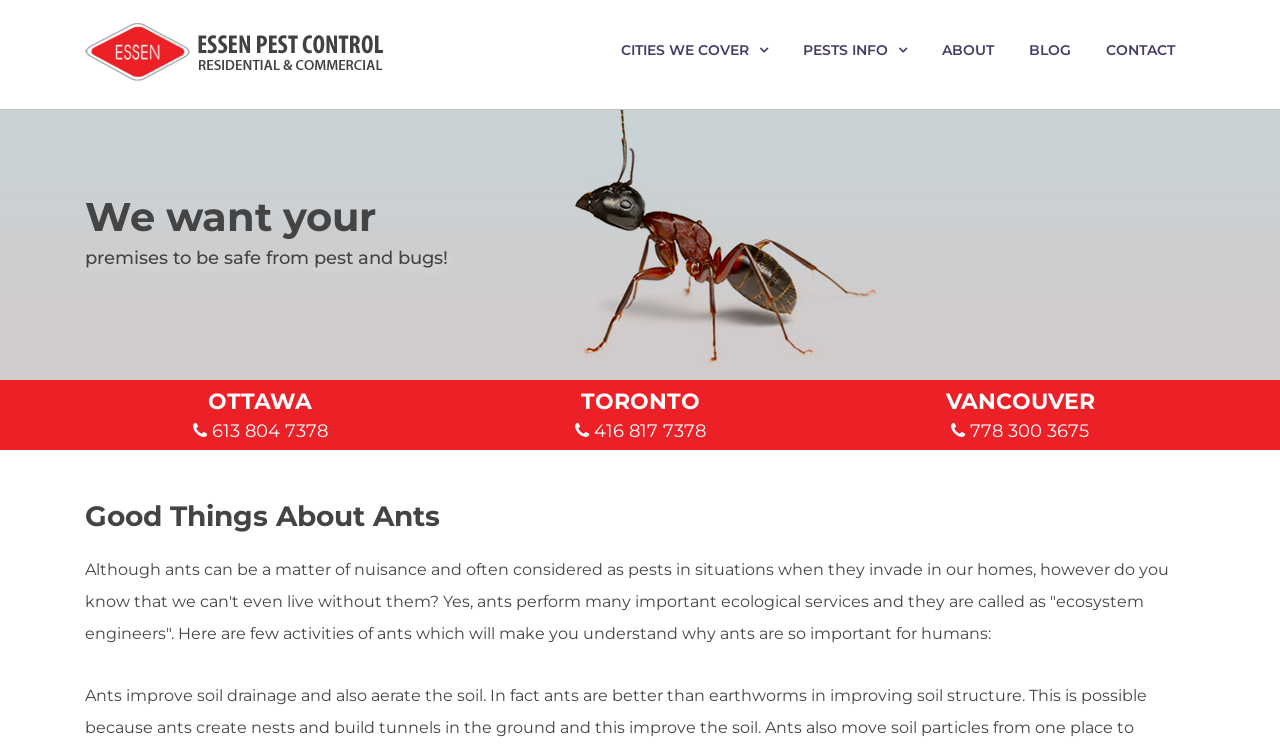Provide the bounding box coordinates of the area you need to click to execute the following instruction: "Read about the importance of ants".

[0.066, 0.666, 0.934, 0.737]